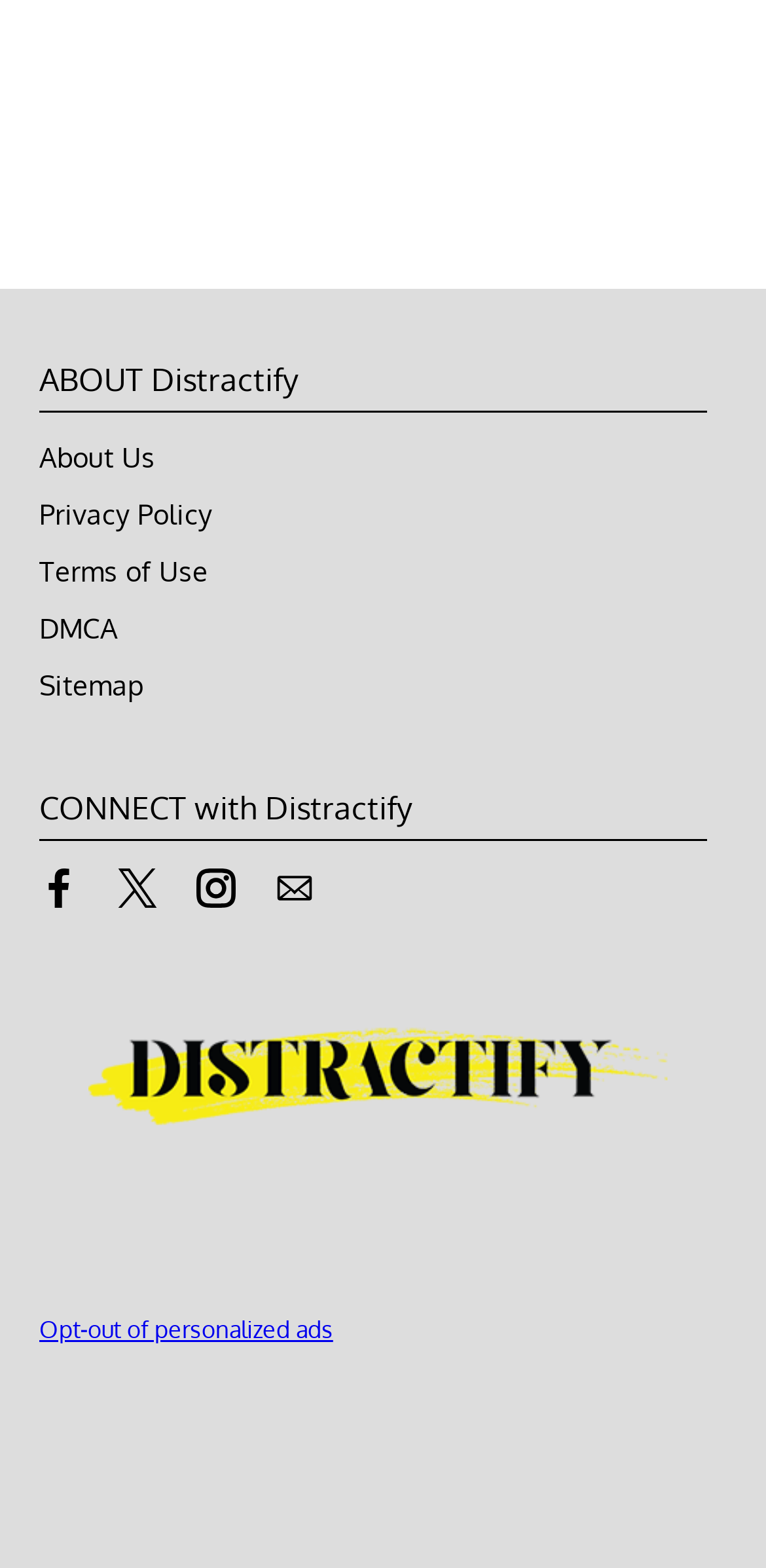Show me the bounding box coordinates of the clickable region to achieve the task as per the instruction: "Opt-out of personalized ads".

[0.051, 0.838, 0.435, 0.857]